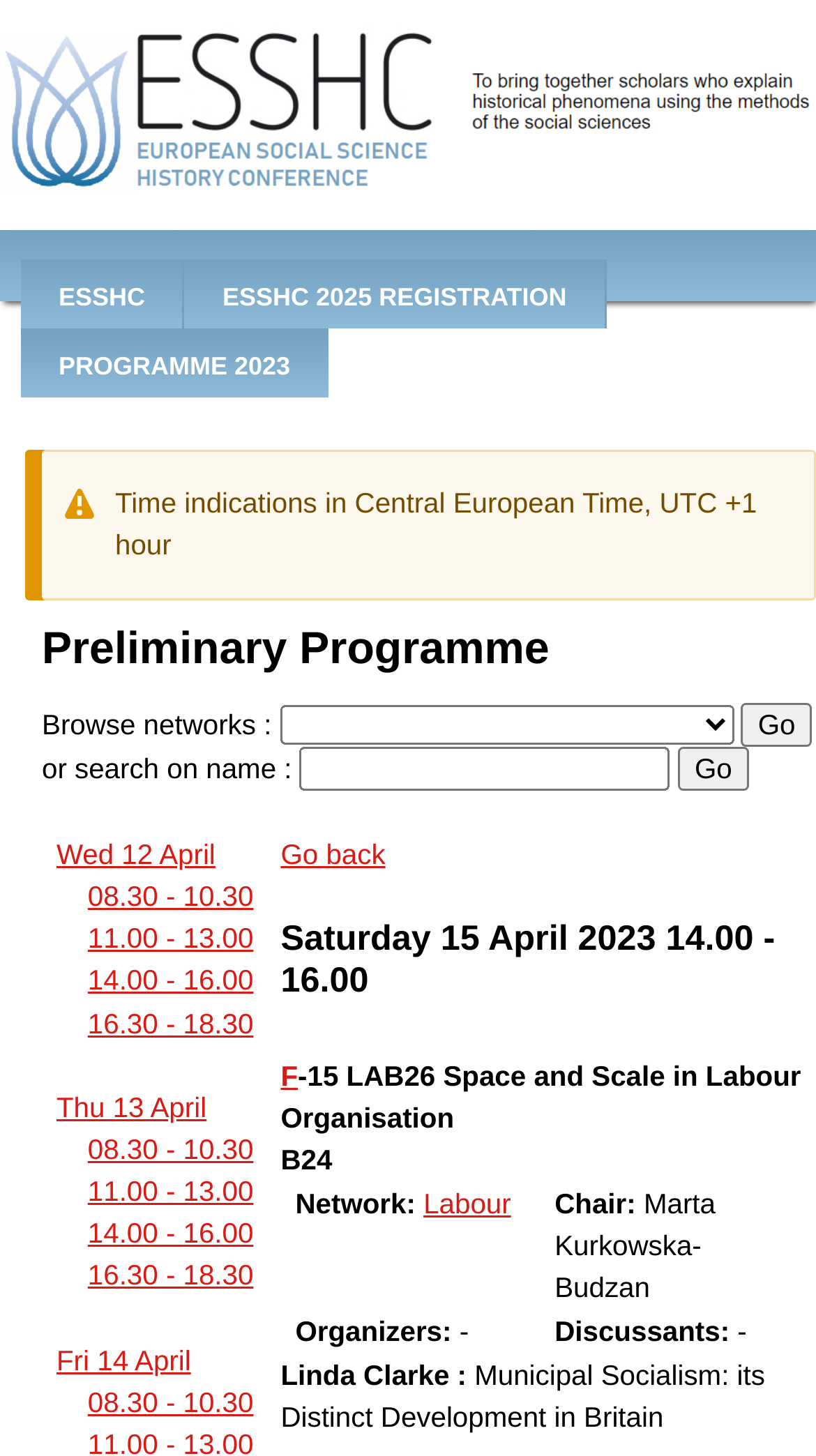Please provide a comprehensive response to the question based on the details in the image: What is the time slot for the event 'Municipal Socialism: its Distinct Development in Britain'?

The time slot for the event 'Municipal Socialism: its Distinct Development in Britain' can be found by looking at the event details, which are listed under the date Saturday 15 April 2023. The time slot is mentioned as 14.00 - 16.00.